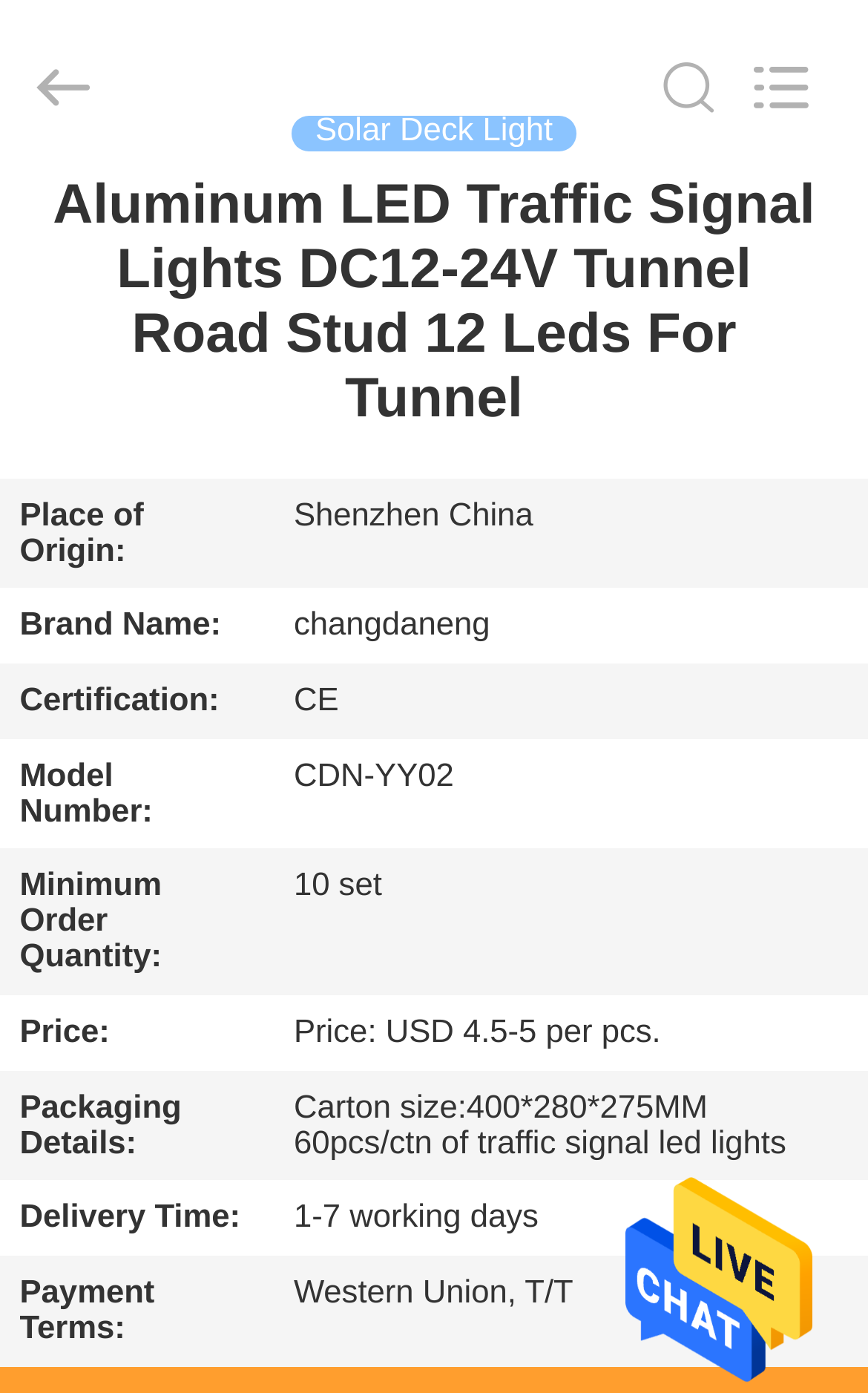Describe the entire webpage, focusing on both content and design.

This webpage appears to be a product page for Aluminum LED Traffic Signal Lights DC12-24V Tunnel Road Stud 12 Leds For Tunnel. At the top, there is a search box where users can input what they are looking for. Below the search box, there are several links to different sections of the website, including HOME, PRODUCTS, ABOUT US, FACTORY TOUR, QUALITY CONTROL, and CHAT NOW.

On the left side of the page, there is a copyright notice stating "Copyright © 2018 - 2024 solar-studs.com. All Rights Reserved." Below the copyright notice, there is a heading that displays the product name, "Aluminum LED Traffic Signal Lights DC12-24V Tunnel Road Stud 12 Leds For Tunnel".

The main content of the page is a table that displays various product details, including Place of Origin, Brand Name, Certification, Model Number, Minimum Order Quantity, Price, Packaging Details, Delivery Time, and Payment Terms. Each row in the table has a header that describes the type of information, followed by the corresponding value.

There is also a text "Solar Deck Light" located at the top-right corner of the page, which might be a related product or a category name.